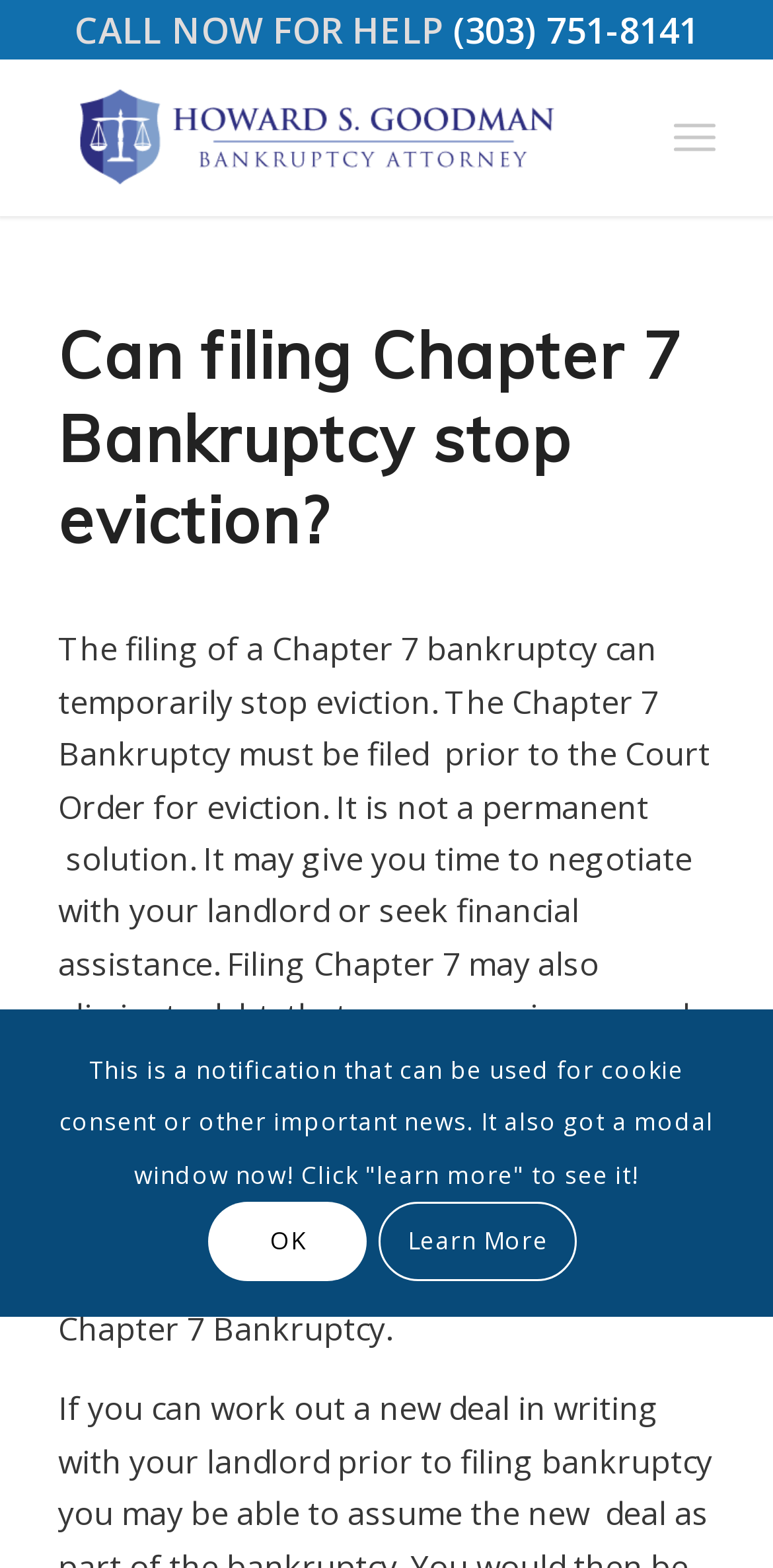Provide your answer in one word or a succinct phrase for the question: 
What is required to stay in residence after filing Chapter 7 Bankruptcy?

To pay rent